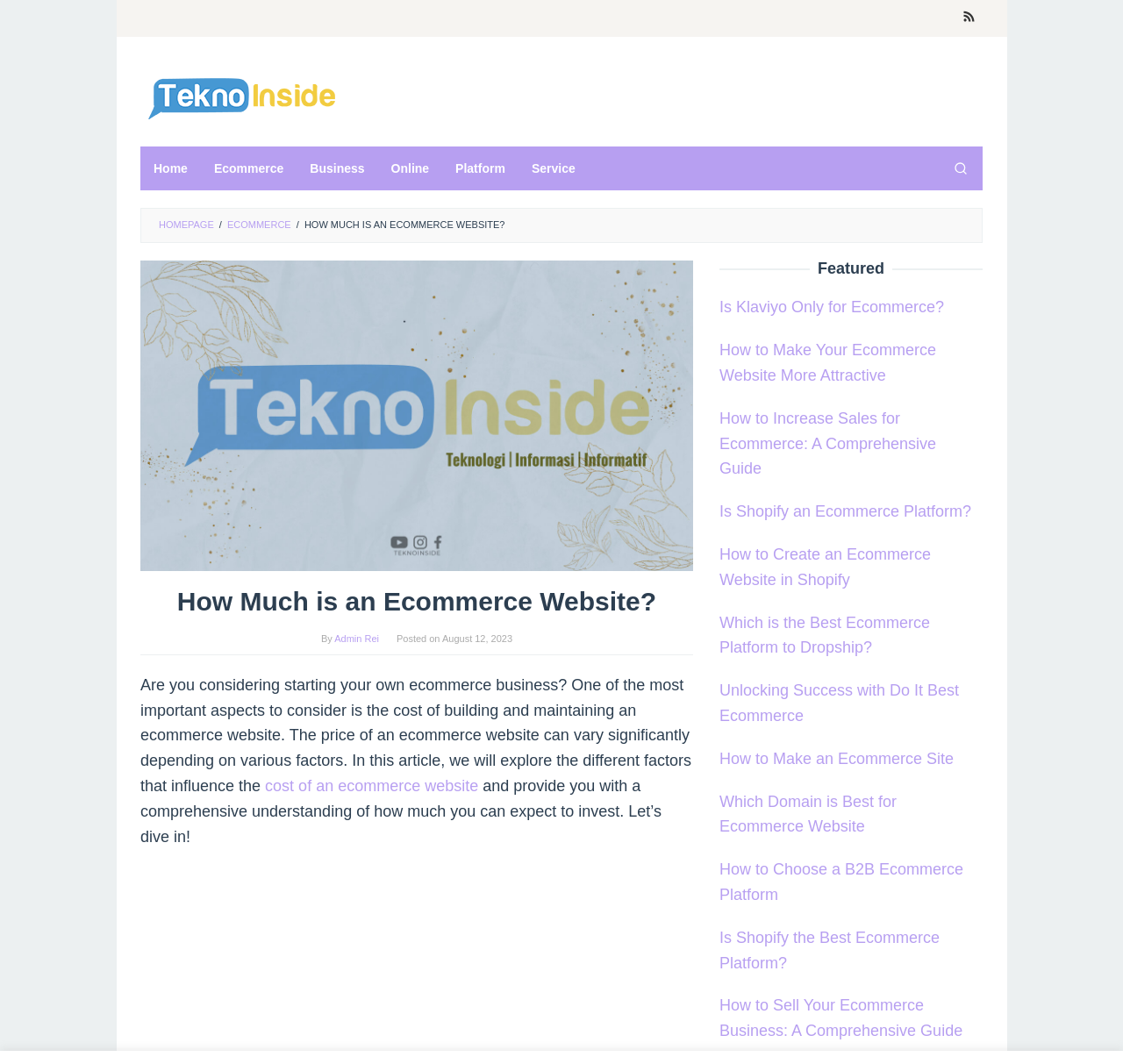Can you find the bounding box coordinates for the element to click on to achieve the instruction: "Explore the 'Featured' section"?

[0.641, 0.245, 0.875, 0.261]